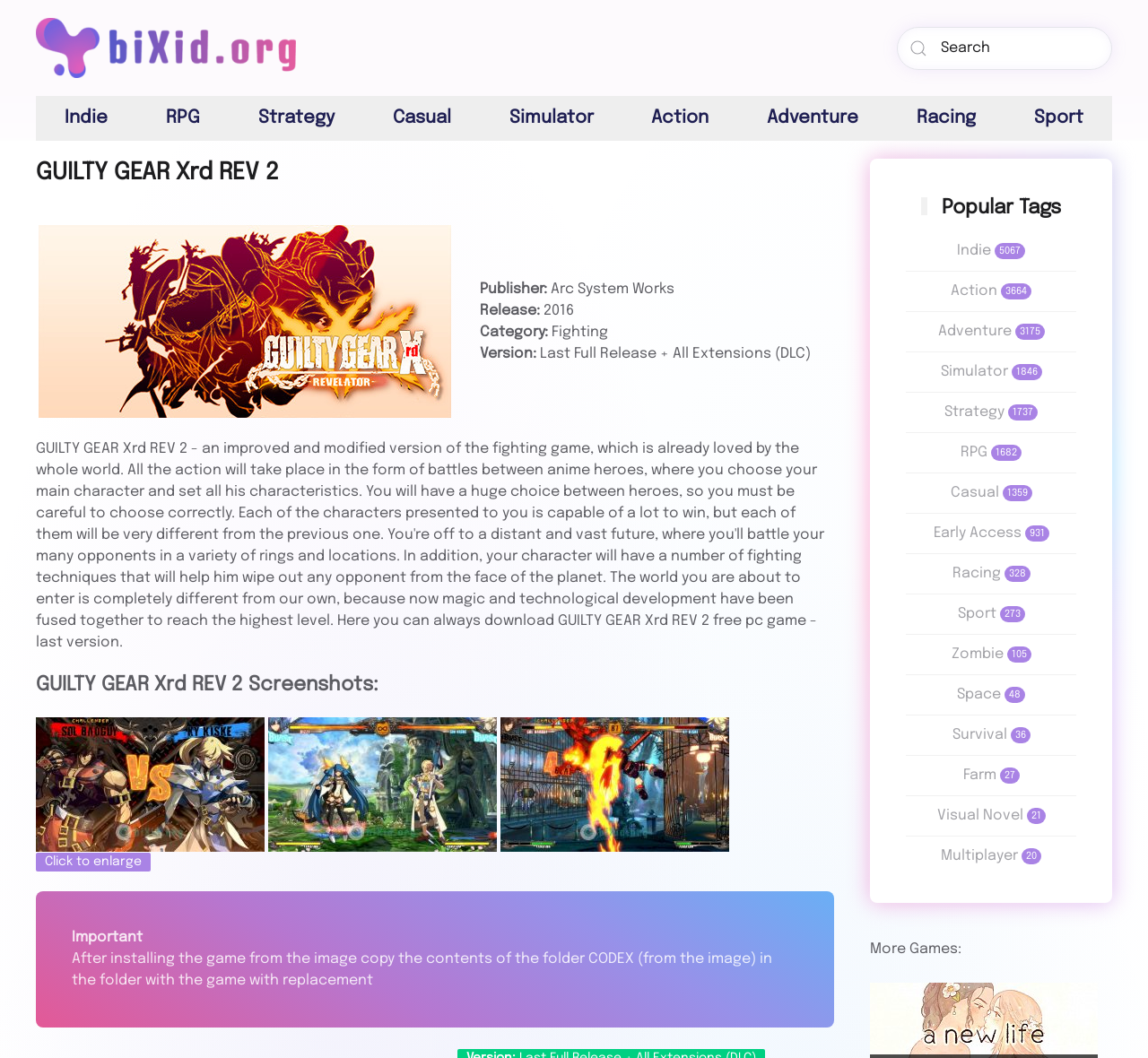What type of game is GUILTY GEAR Xrd REV 2?
Offer a detailed and full explanation in response to the question.

Based on the webpage content, specifically the category section, it is clear that GUILTY GEAR Xrd REV 2 is a fighting game.